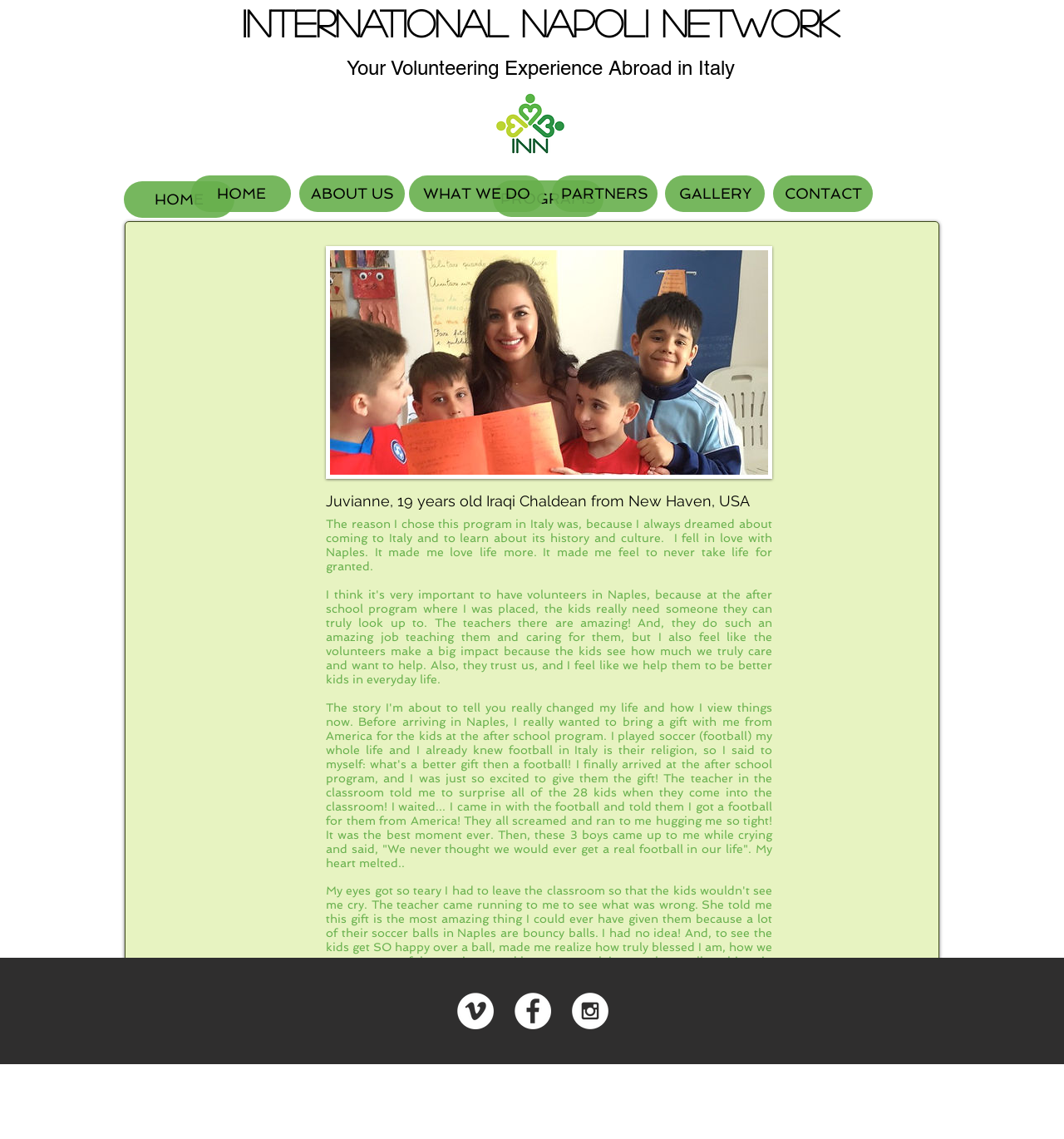Give a detailed account of the webpage.

The webpage is about International Napoli Network, showcasing testimonials from volunteers who have participated in their programs. At the top, there is a heading that reads "INTERNATIONAL NAPOLI NETWORK Your Volunteering Experience Abroad in Italy" with a link to the organization's name. Below this, there is a logo of International Napoli Network.

The main content area is divided into two sections. On the left, there are six links to different pages, including "HOME", "PROGRAMS", "ABOUT US", "WHAT WE DO", "PARTNERS", "GALLERY", and "CONTACT". On the right, there is a large image, followed by three testimonials from volunteers.

The first testimonial is from Juvianne, a 19-year-old Iraqi Chaldean from New Haven, USA, who shares her experience of falling in love with Naples and its culture. The second testimonial is a heartwarming story about a volunteer who brought a football as a gift to kids at an after-school program and the joy it brought to them.

At the bottom of the page, there is a social media bar with links to Vimeo, Facebook, and Instagram, each represented by a white circle icon.